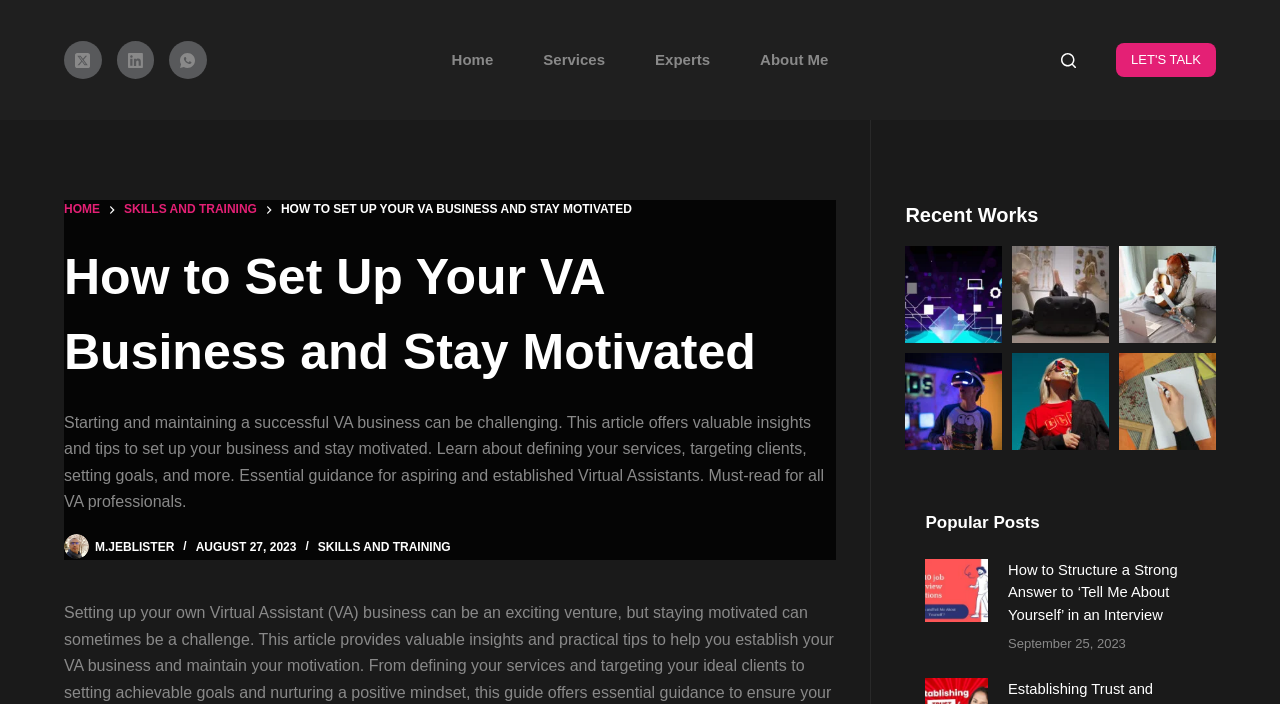Please locate the bounding box coordinates of the region I need to click to follow this instruction: "Read the 'How to Set Up Your VA Business and Stay Motivated' article".

[0.05, 0.341, 0.653, 0.554]